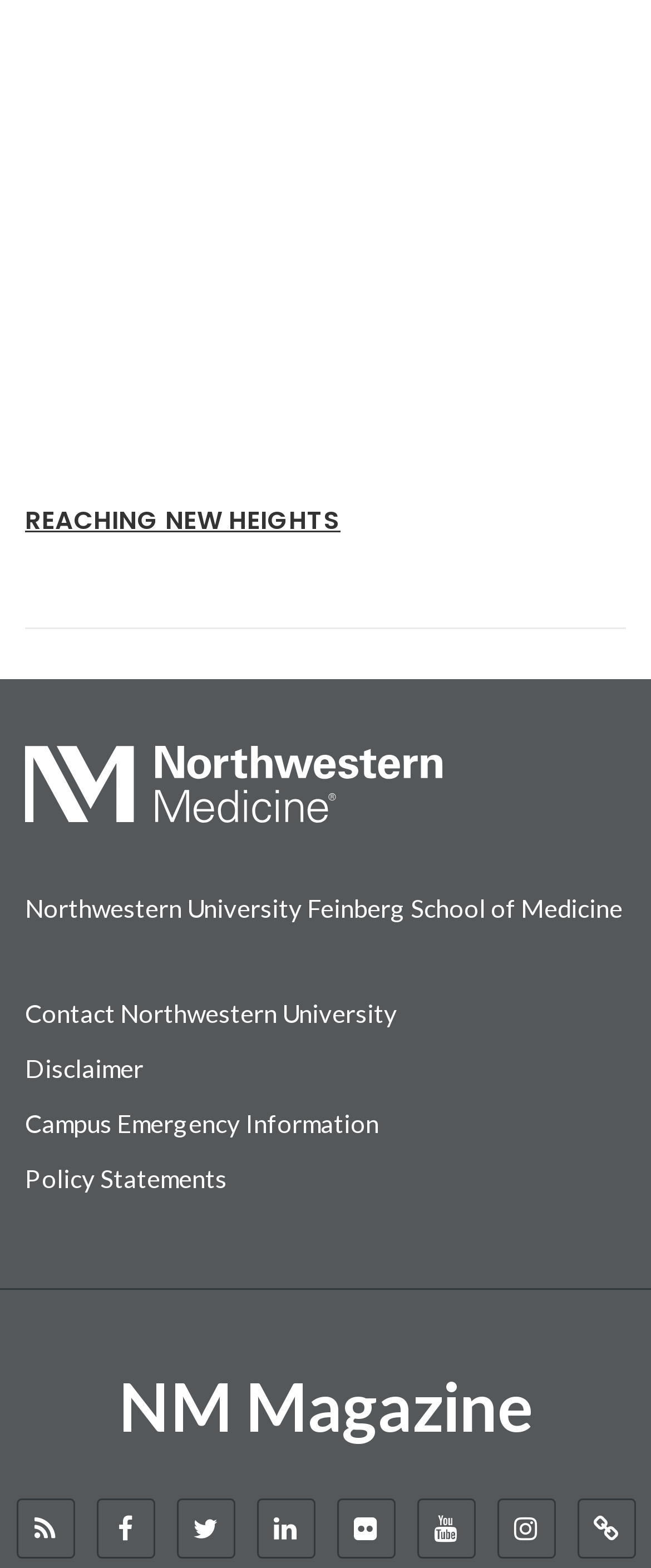Specify the bounding box coordinates of the region I need to click to perform the following instruction: "View the profile of Foxalabs". The coordinates must be four float numbers in the range of 0 to 1, i.e., [left, top, right, bottom].

None